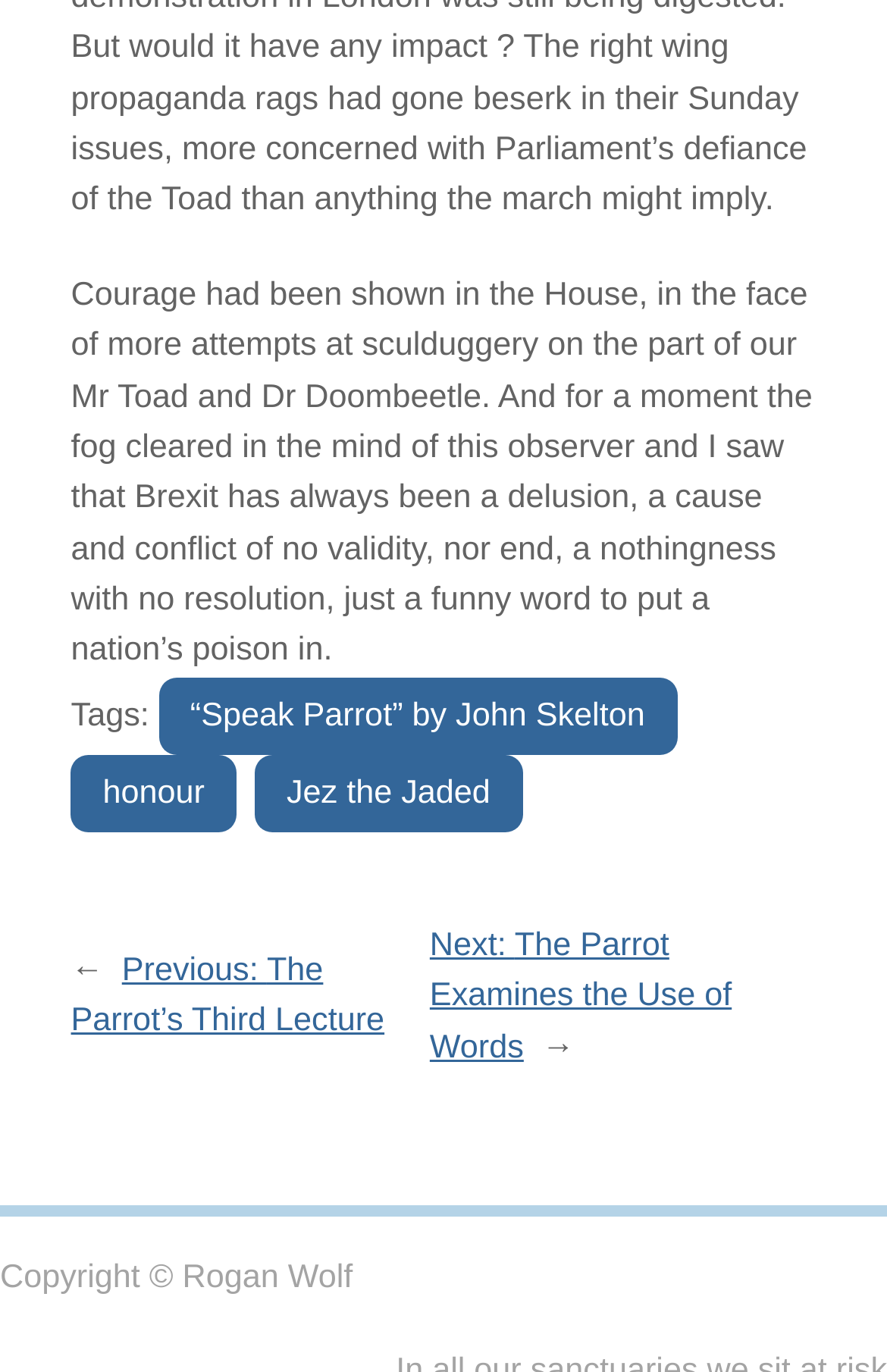Using the description: "Previous: The Parrot’s Third Lecture", determine the UI element's bounding box coordinates. Ensure the coordinates are in the format of four float numbers between 0 and 1, i.e., [left, top, right, bottom].

[0.08, 0.695, 0.433, 0.758]